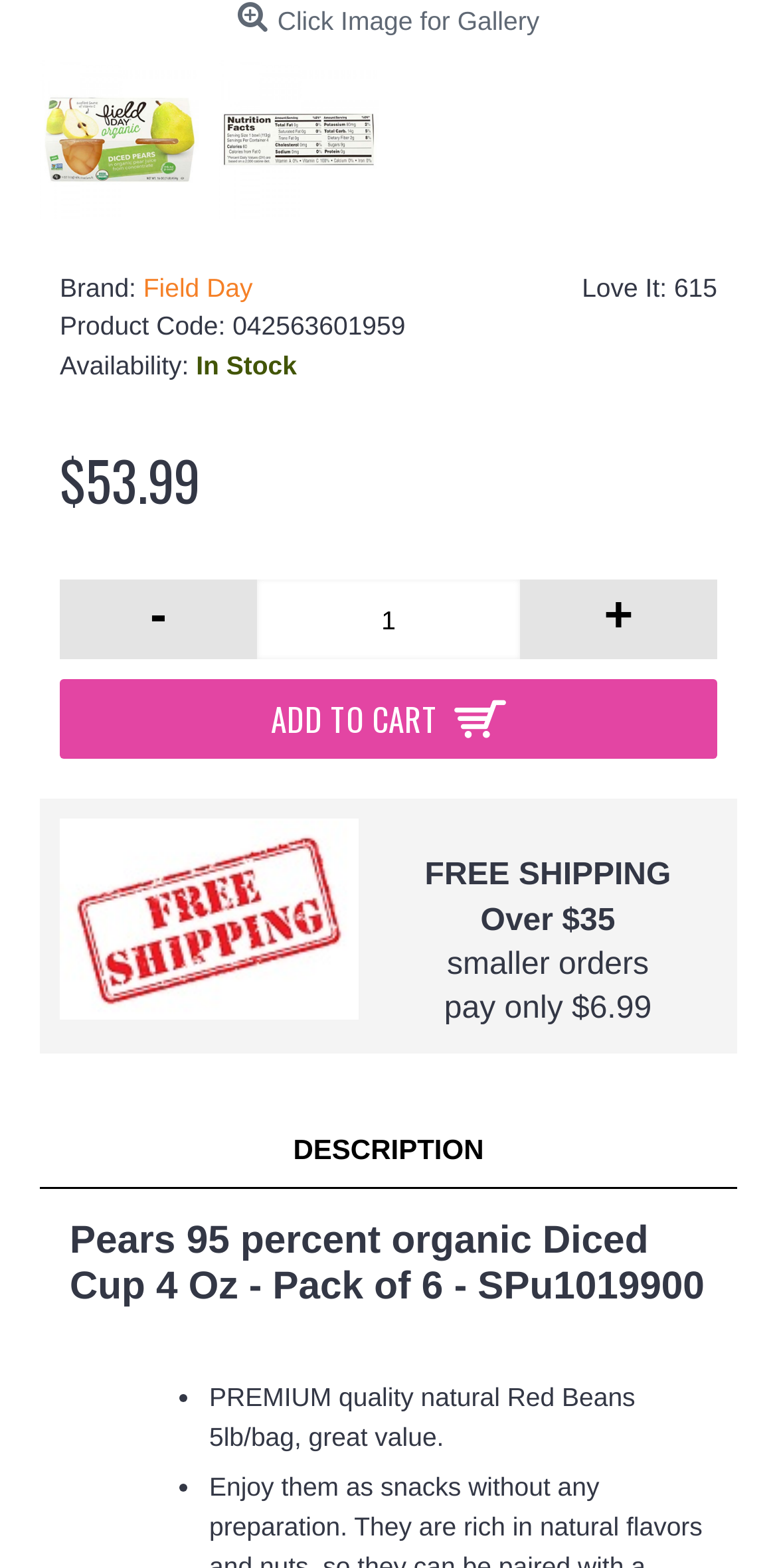What is the minimum order for free shipping?
Based on the screenshot, respond with a single word or phrase.

Over $35